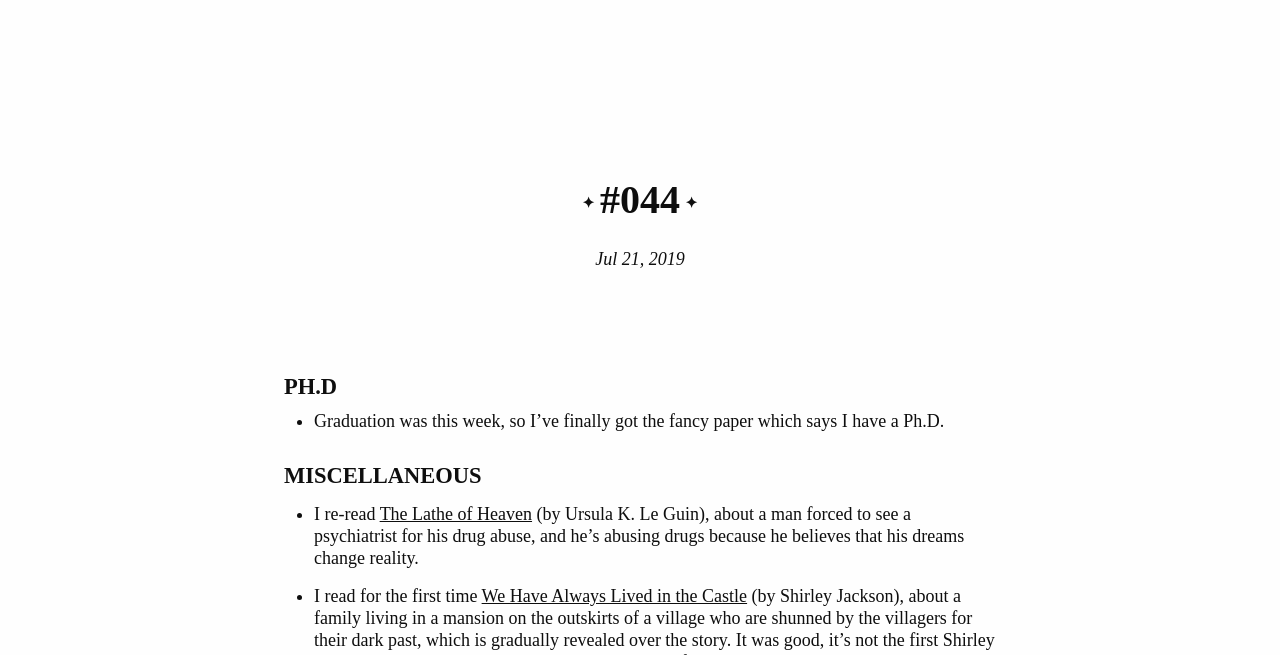Respond to the question below with a concise word or phrase:
What is the title of the second book mentioned?

We Have Always Lived in the Castle